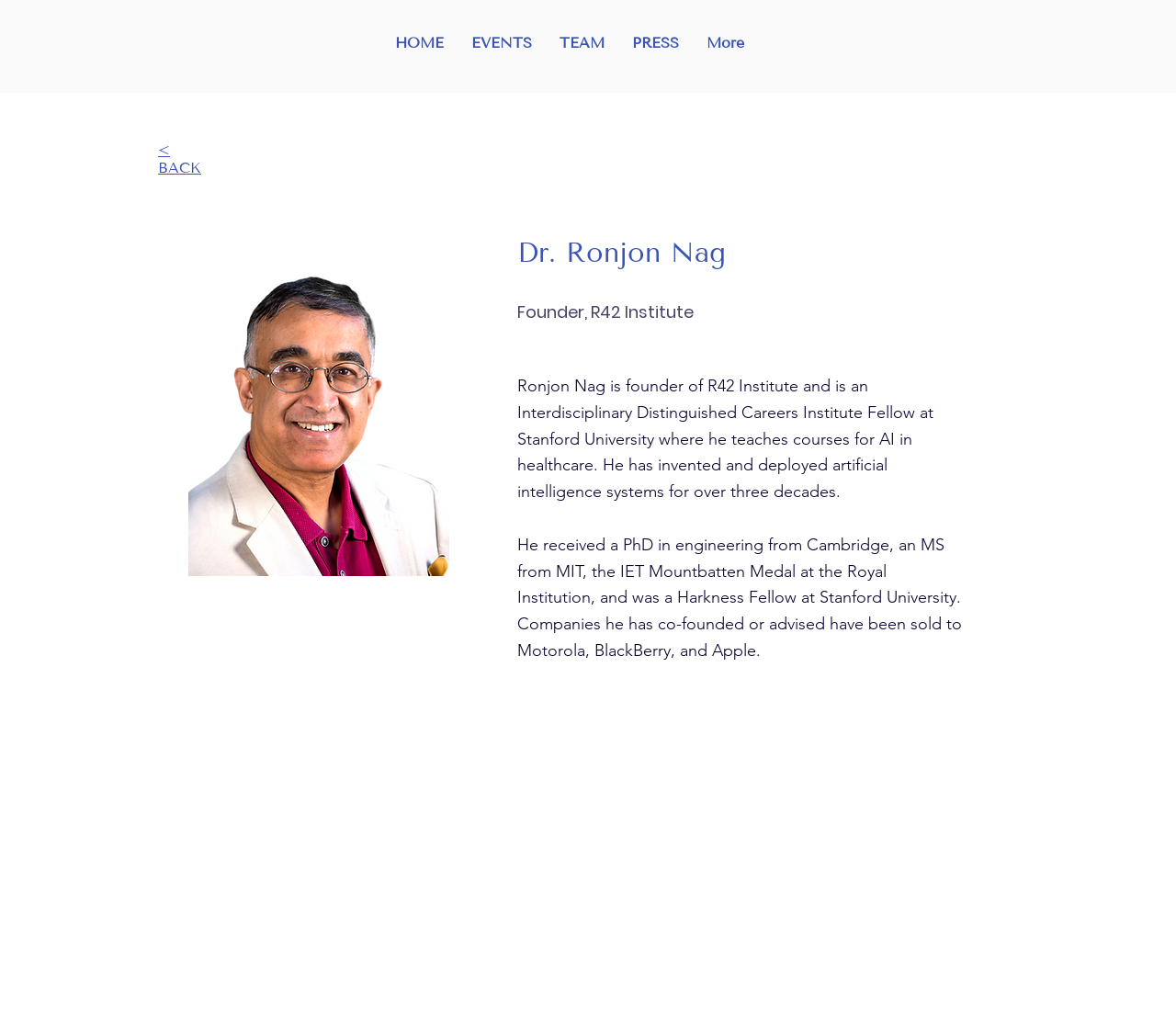Utilize the information from the image to answer the question in detail:
How many companies has Dr. Ronjon Nag co-founded or advised that were sold to major tech companies?

I found the answer by reading the static text element that describes Dr. Ronjon Nag's background, which mentions that companies he has co-founded or advised have been sold to Motorola, BlackBerry, and Apple, which implies that the answer is three.